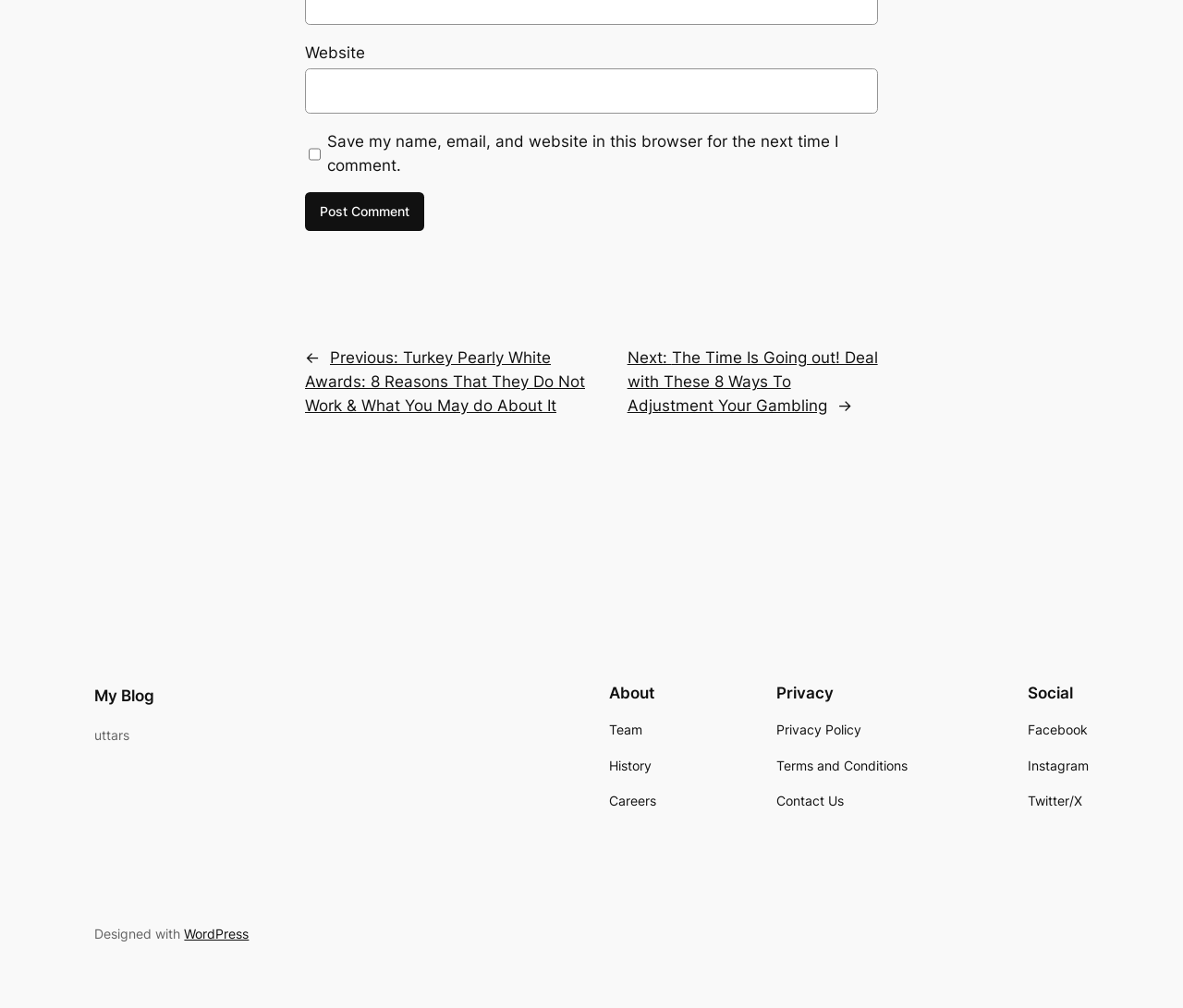Please specify the bounding box coordinates of the element that should be clicked to execute the given instruction: 'Visit my blog'. Ensure the coordinates are four float numbers between 0 and 1, expressed as [left, top, right, bottom].

[0.08, 0.681, 0.131, 0.699]